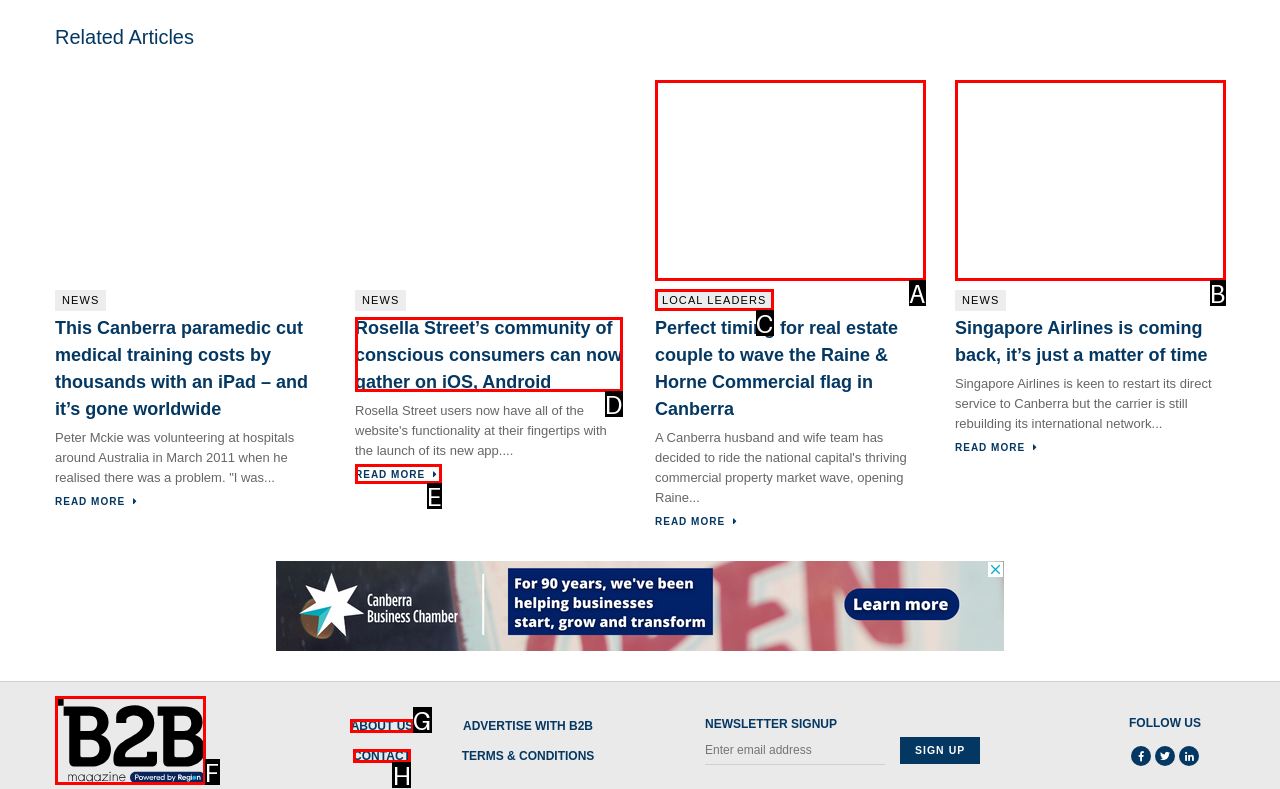Match the HTML element to the description: parent_node: ABOUT US title="B2B Magazine". Respond with the letter of the correct option directly.

F